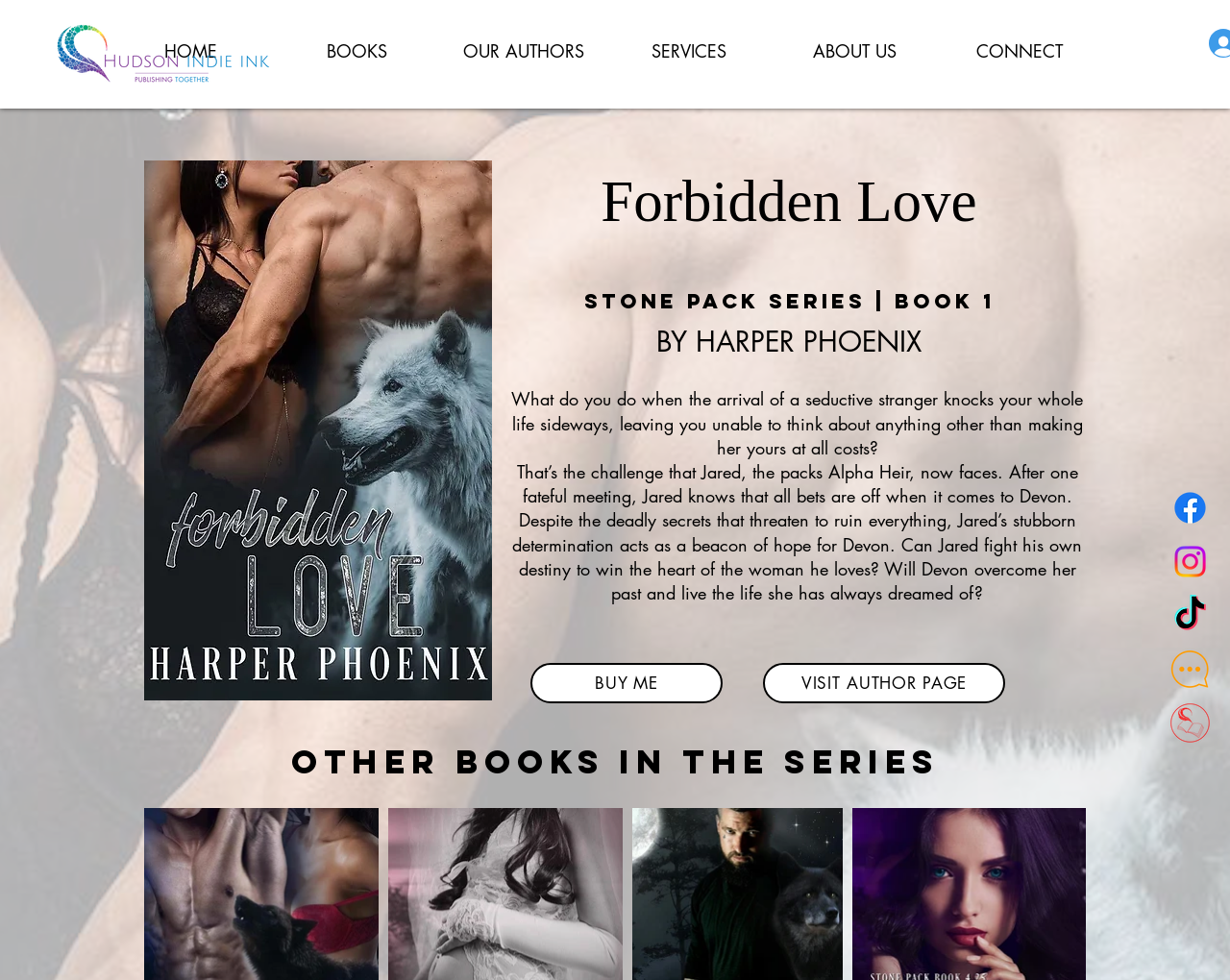Please locate and retrieve the main header text of the webpage.

STONE PACK SERIES | Book 1
BY HARPER PHOENIX